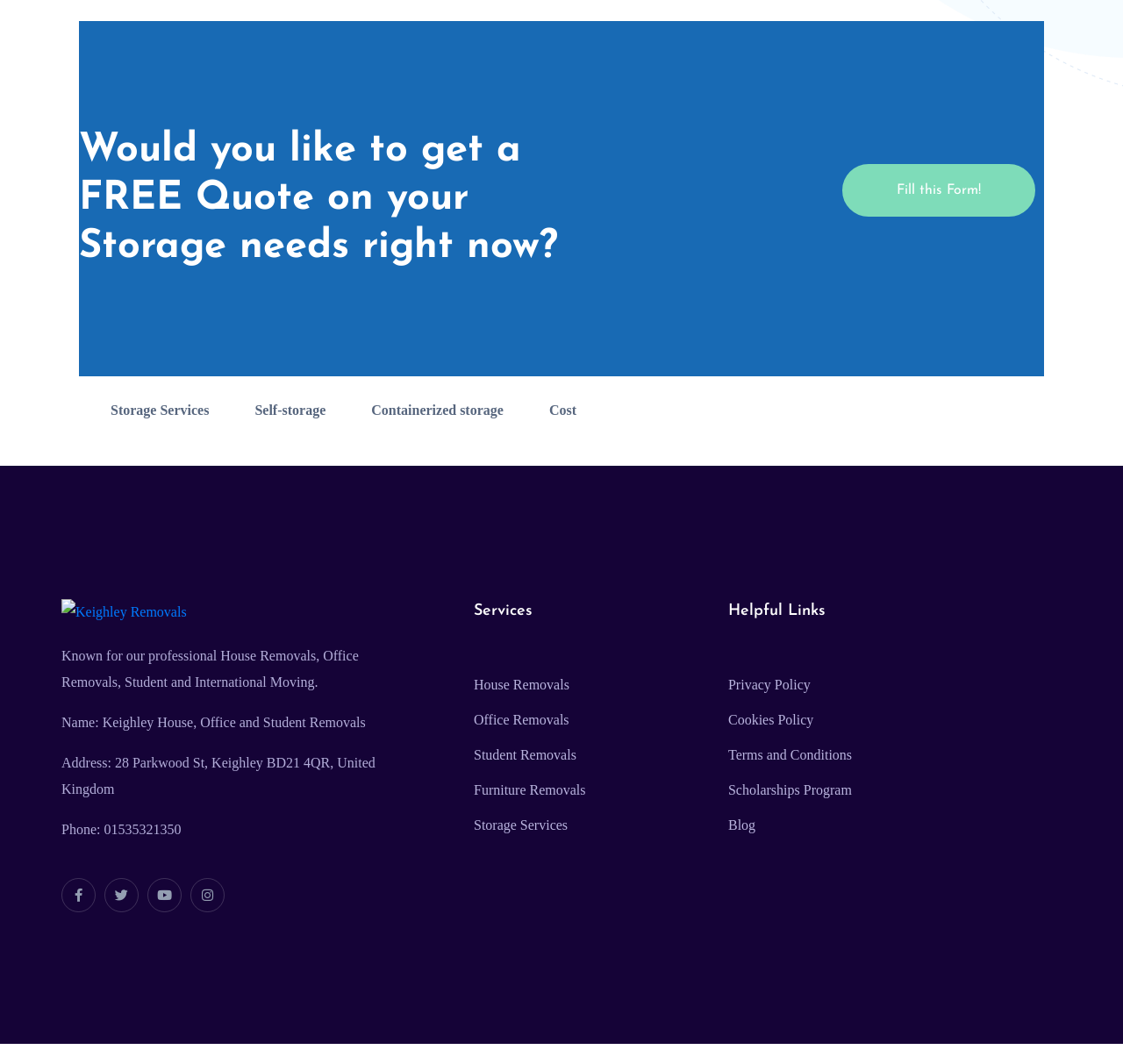Given the element description "Privacy Policy", identify the bounding box of the corresponding UI element.

[0.648, 0.632, 0.945, 0.656]